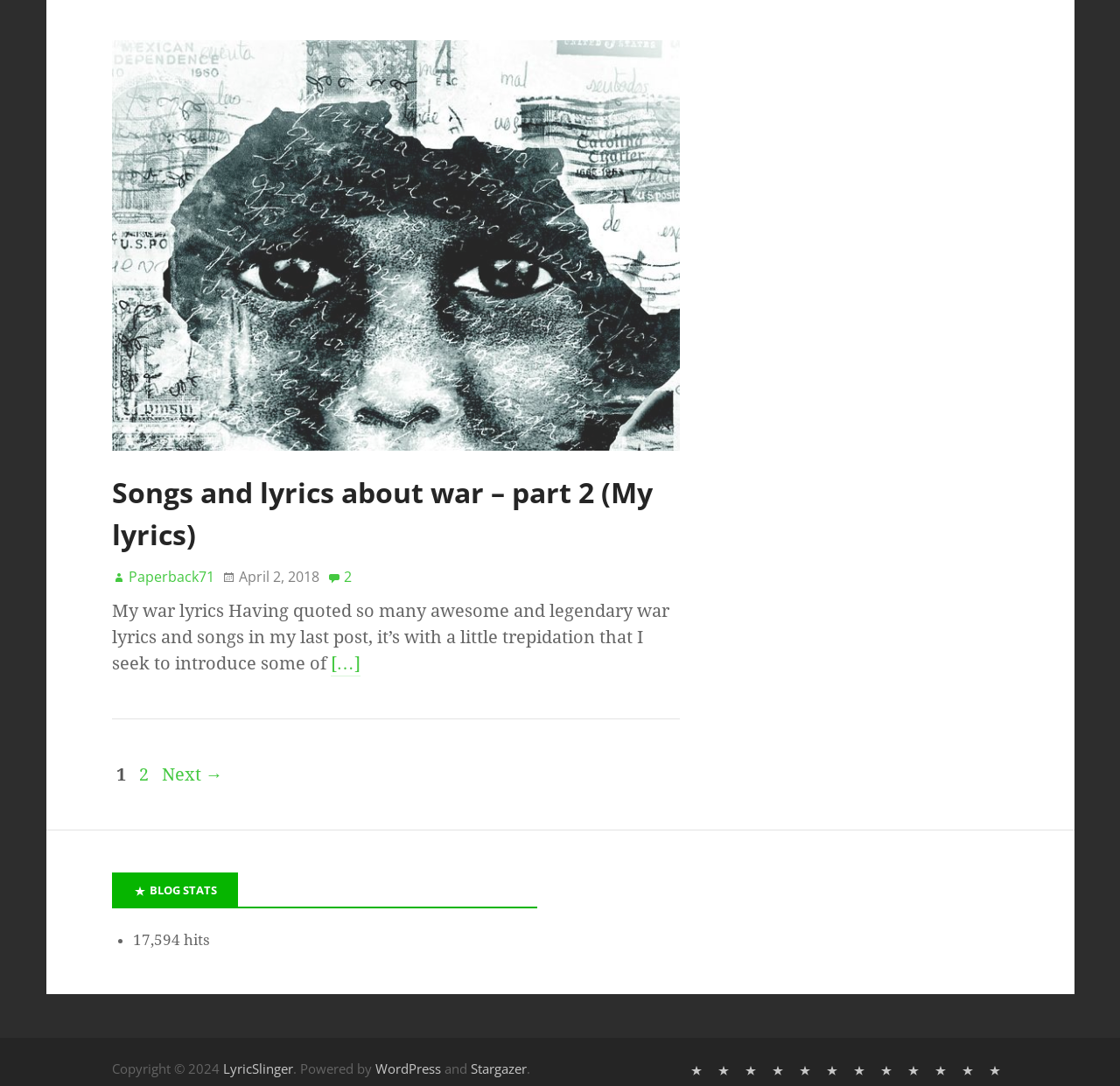What is the name of the blog?
Examine the image and provide an in-depth answer to the question.

I found a link element with the text 'LyricSlinger' in the subsidiary sidebar section, which suggests that it is the name of the blog.